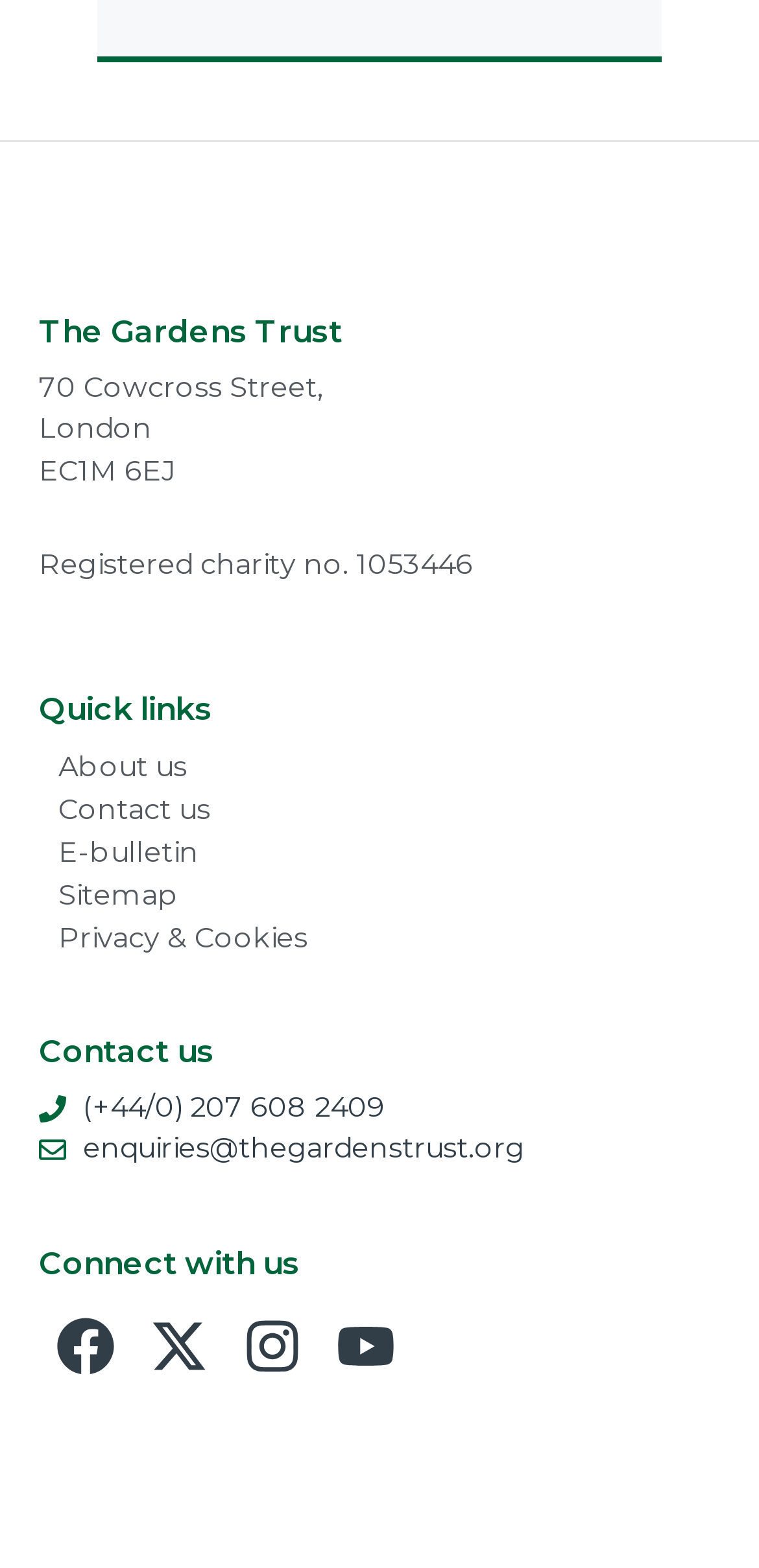Kindly determine the bounding box coordinates for the clickable area to achieve the given instruction: "Go to Sitemap".

[0.051, 0.557, 0.431, 0.584]